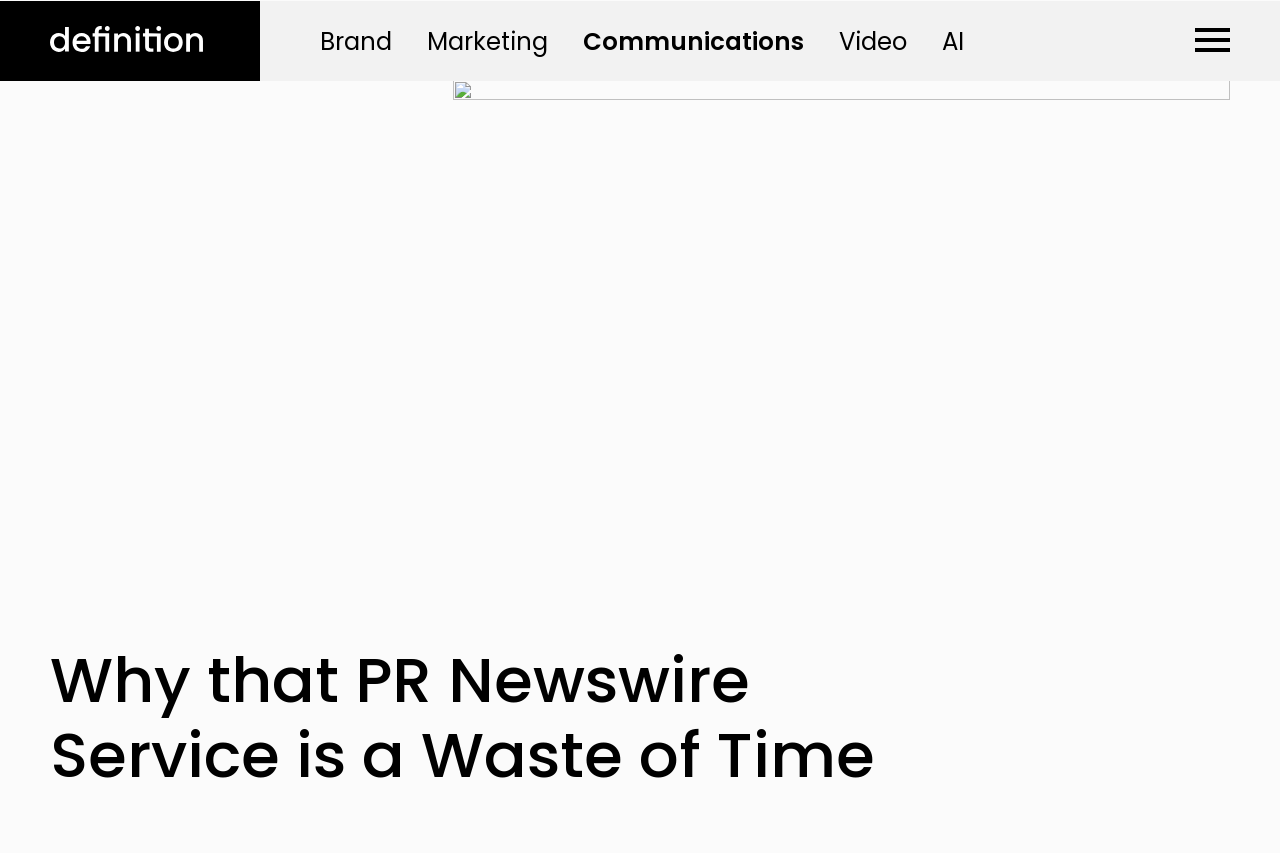Identify the bounding box coordinates for the element you need to click to achieve the following task: "read Why that PR Newswire Service is a Waste of Time heading". Provide the bounding box coordinates as four float numbers between 0 and 1, in the form [left, top, right, bottom].

[0.039, 0.752, 0.73, 0.93]